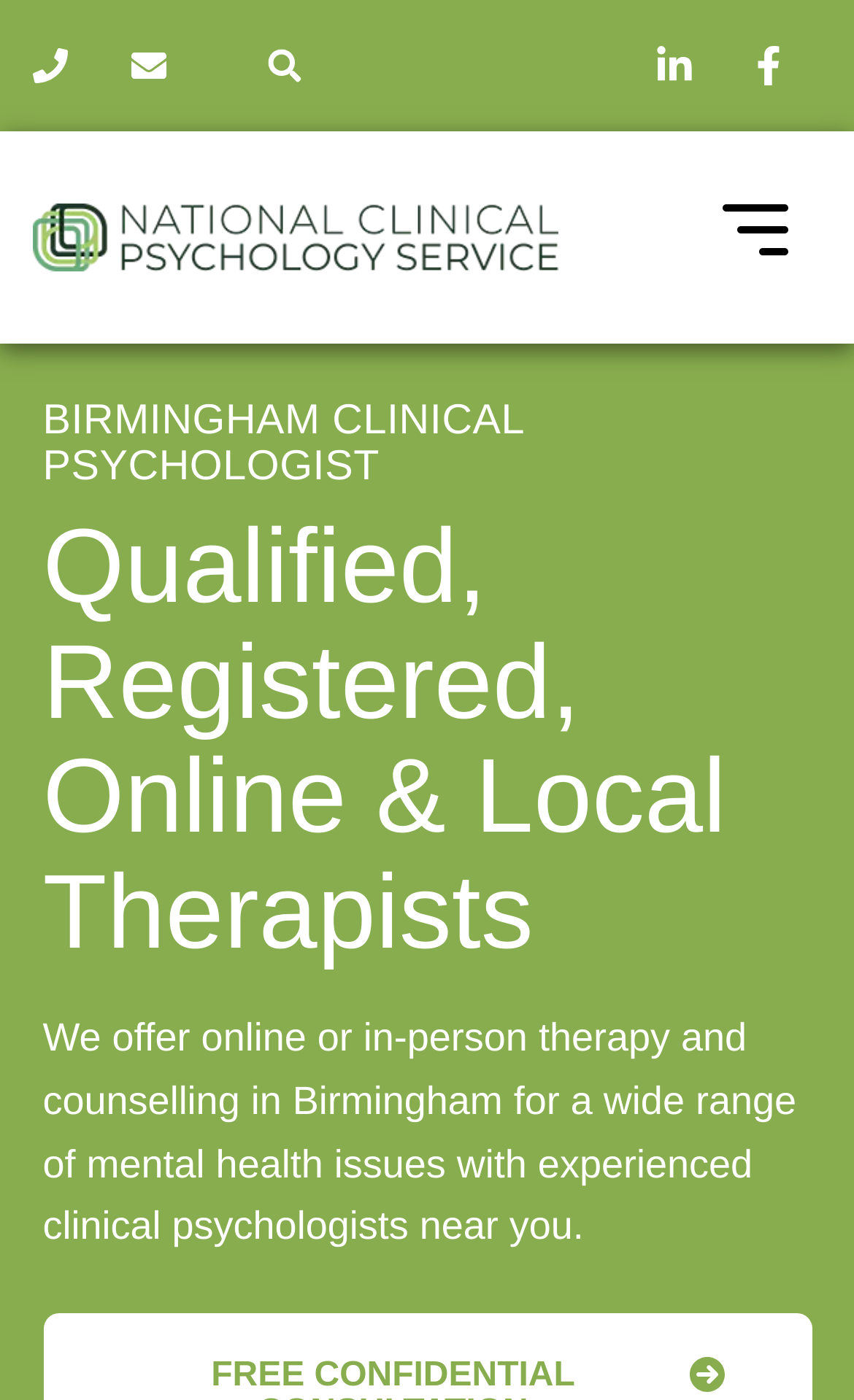How many social media links are at the top right?
Using the image as a reference, give a one-word or short phrase answer.

2